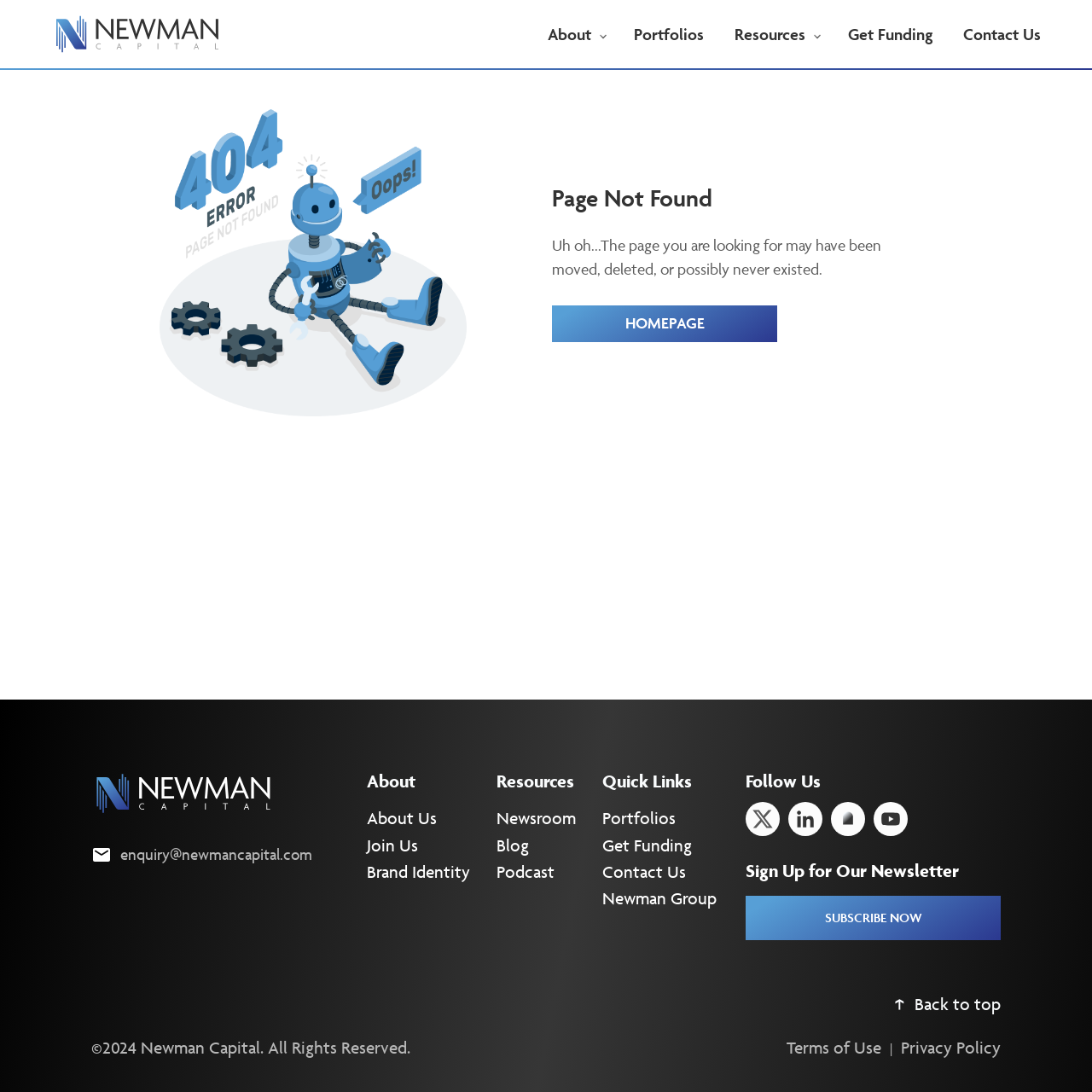Elaborate on the webpage's design and content in a detailed caption.

The webpage is a "Page Not Found" error page from Newman Capital. At the top left corner, there is a logo link. Below the logo, there is a navigation menu with five links: "About", "Portfolios", "Resources", "Get Funding", and "Contact Us". 

The main content area starts below the navigation menu. It contains an animation image, a heading "Page Not Found", and a paragraph of text explaining that the page may have been moved, deleted, or never existed. Below the paragraph, there is a link to the homepage.

At the bottom of the page, there is a footer section. It contains a footer logo, a mail link, and several sections of links and headings. The sections include "About", "Resources", "Quick Links", and "Follow Us". The "Follow Us" section contains four social media links with social icons. 

To the right of the social media links, there is a section to sign up for the newsletter, with a heading and a "SUBSCRIBE NOW" link. Below the newsletter section, there is a "Back to top" link and a static text "Back to top". 

At the very bottom of the page, there is a copyright notice, a "Terms of Use" link, a separator line, and a "Privacy Policy" link.